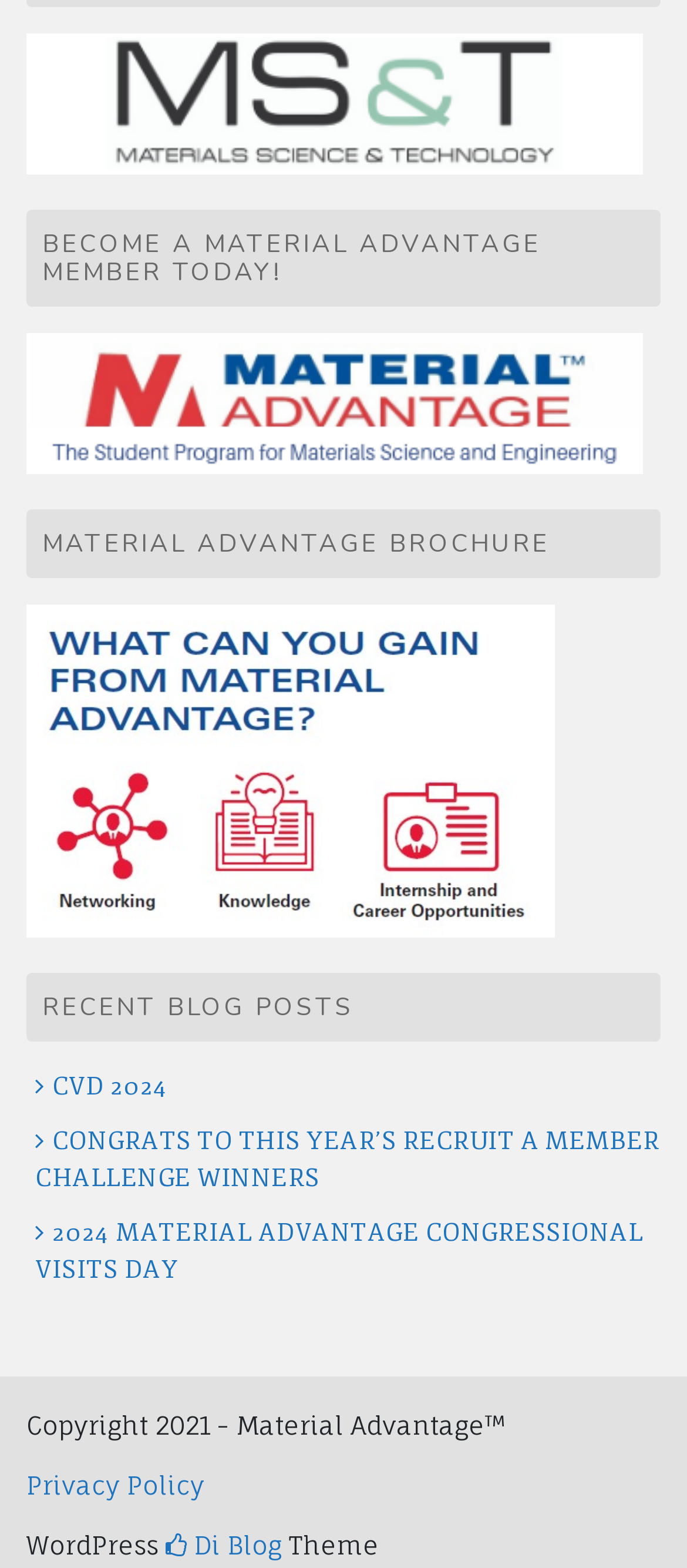Find the UI element described as: "CVD 2024" and predict its bounding box coordinates. Ensure the coordinates are four float numbers between 0 and 1, [left, top, right, bottom].

[0.051, 0.683, 0.245, 0.703]